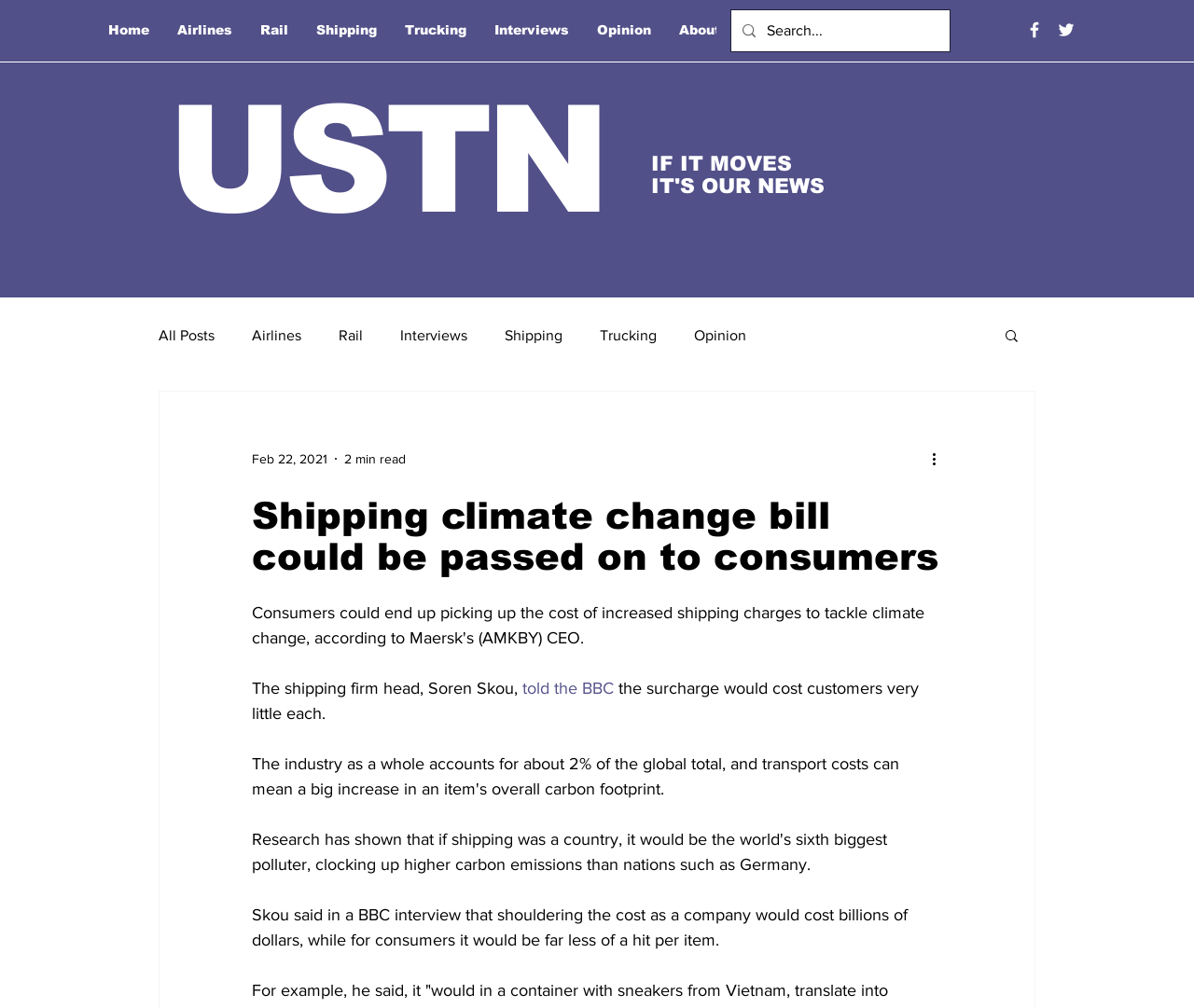What is the position of Soren Skou?
Use the information from the screenshot to give a comprehensive response to the question.

I found the answer by analyzing the sentence structure and the context of the webpage, specifically the sentence 'The shipping firm head, Soren Skou, told the BBC...' which indicates that Soren Skou is the head of the shipping firm, and in this context, 'head' is likely to mean CEO.